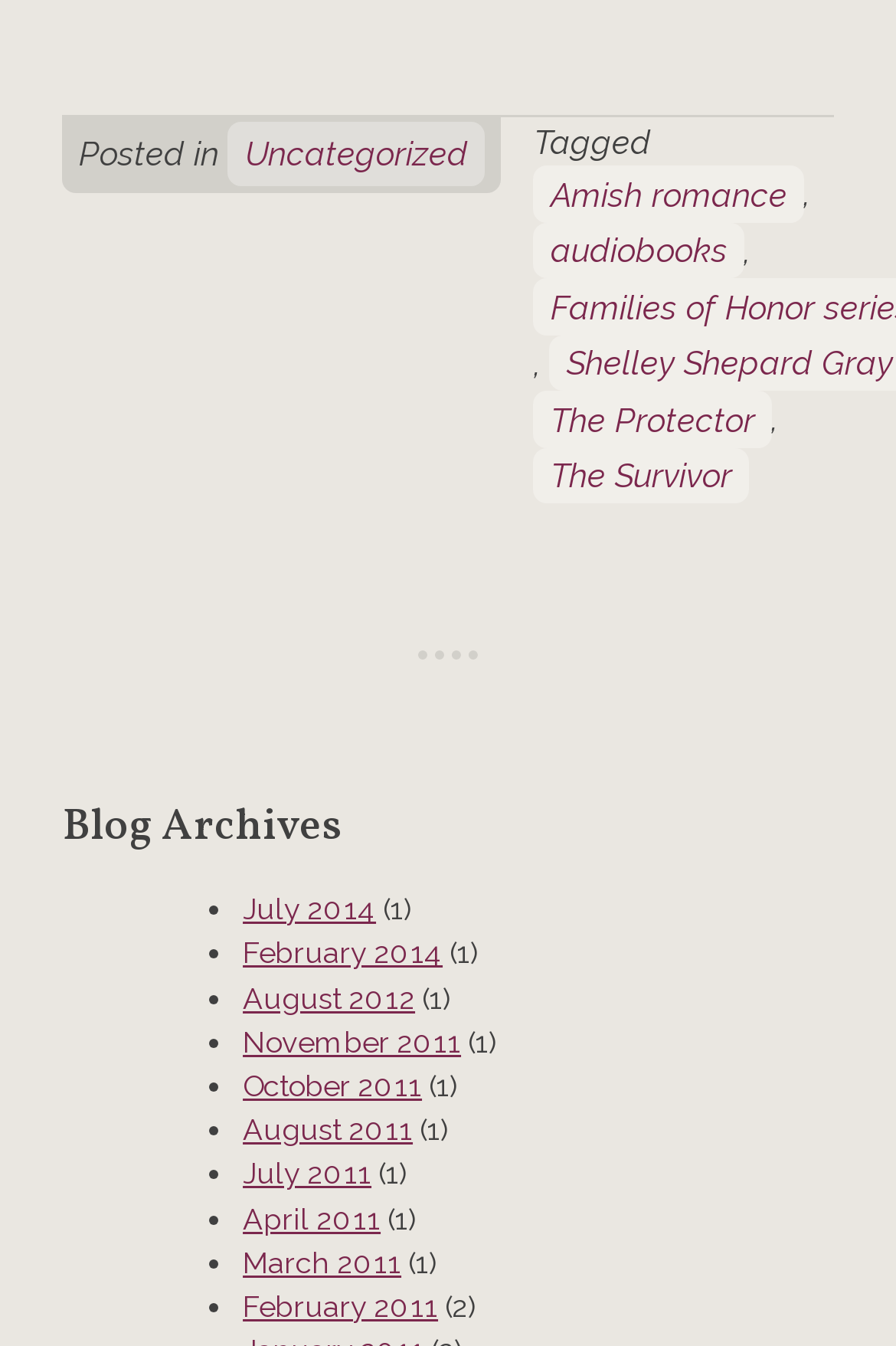How many tags are associated with the blog post?
Analyze the image and deliver a detailed answer to the question.

The tags associated with the blog post can be found in the footer section of the webpage, where it is written as 'Tagged Amish romance, audiobooks, The Protector, The Survivor'. There are 3 tags in total.